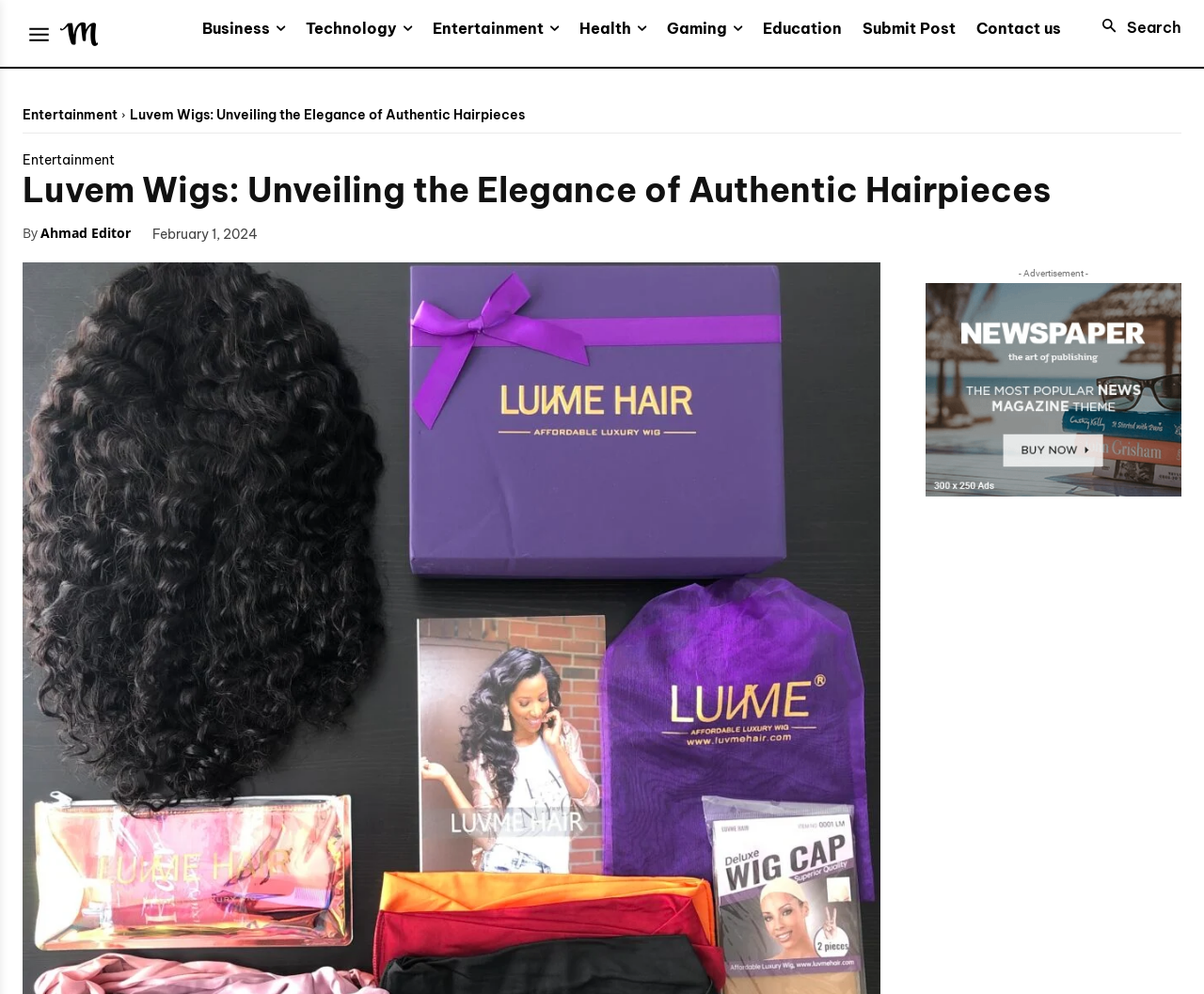Describe all the significant parts and information present on the webpage.

The webpage is about Luvem Wigs, a brand that offers authentic hairpieces. At the top left corner, there is a small link and an image, likely a logo or a favicon. Next to it, there is a larger logo image with the text "Logo". 

On the top navigation bar, there are several links categorized by topics, including Business, Technology, Entertainment, Health, Gaming, Education, and a link to submit a post and contact information. 

Below the navigation bar, there is a search button at the top right corner. The main content of the webpage starts with a heading that reads "Luvem Wigs: Unveiling the Elegance of Authentic Hairpieces". 

Under the heading, there is a byline that reads "By Ahmad Editor" and a timestamp indicating the article was published on February 1, 2024. There are also several social media links below the byline. 

The main article content is not explicitly described in the accessibility tree, but it likely follows the byline and timestamp. On the right side of the page, there is an advertisement section with an image and a label that reads "- Advertisement -".